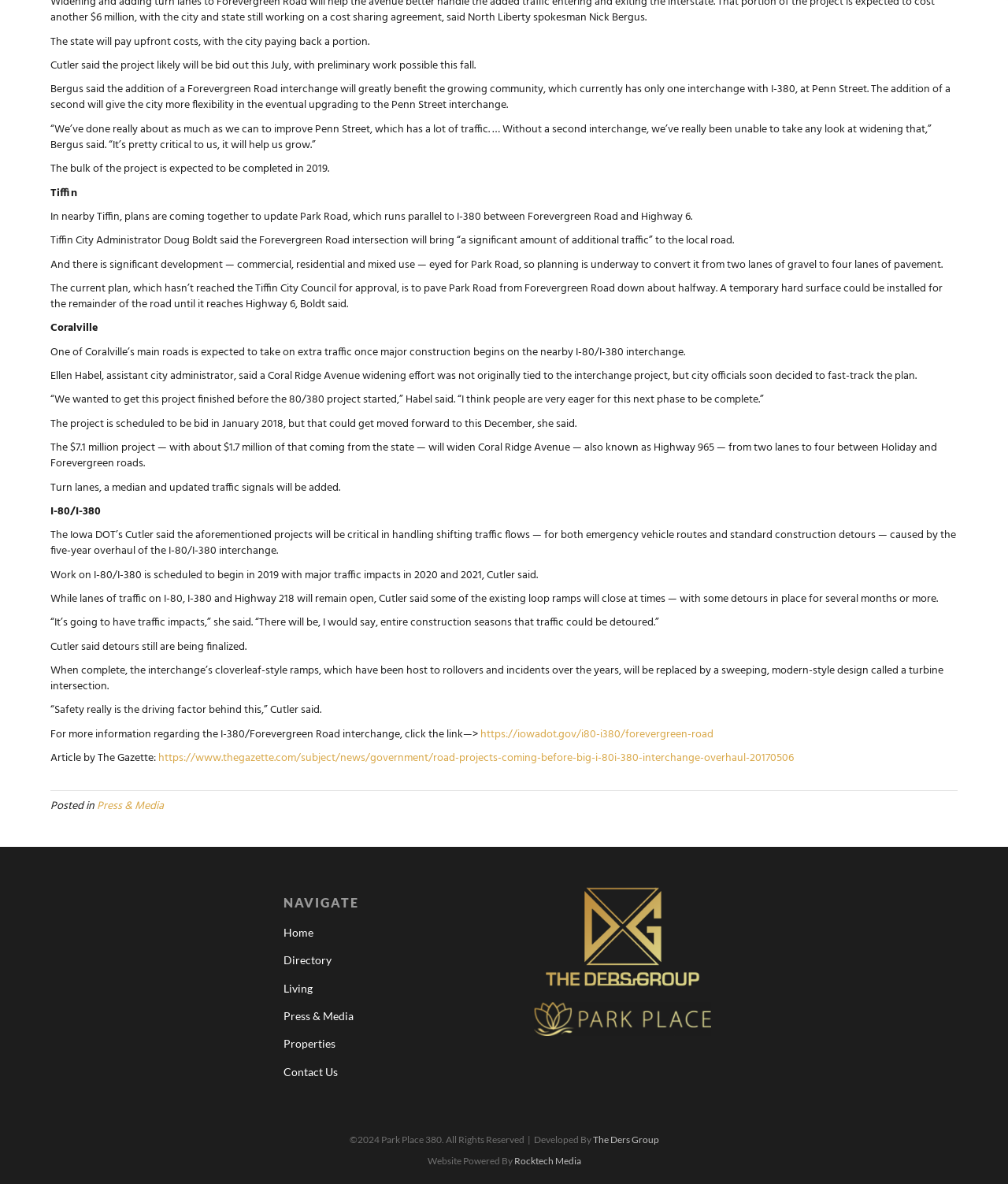Please locate the clickable area by providing the bounding box coordinates to follow this instruction: "Click the Ders Group link".

[0.588, 0.957, 0.654, 0.967]